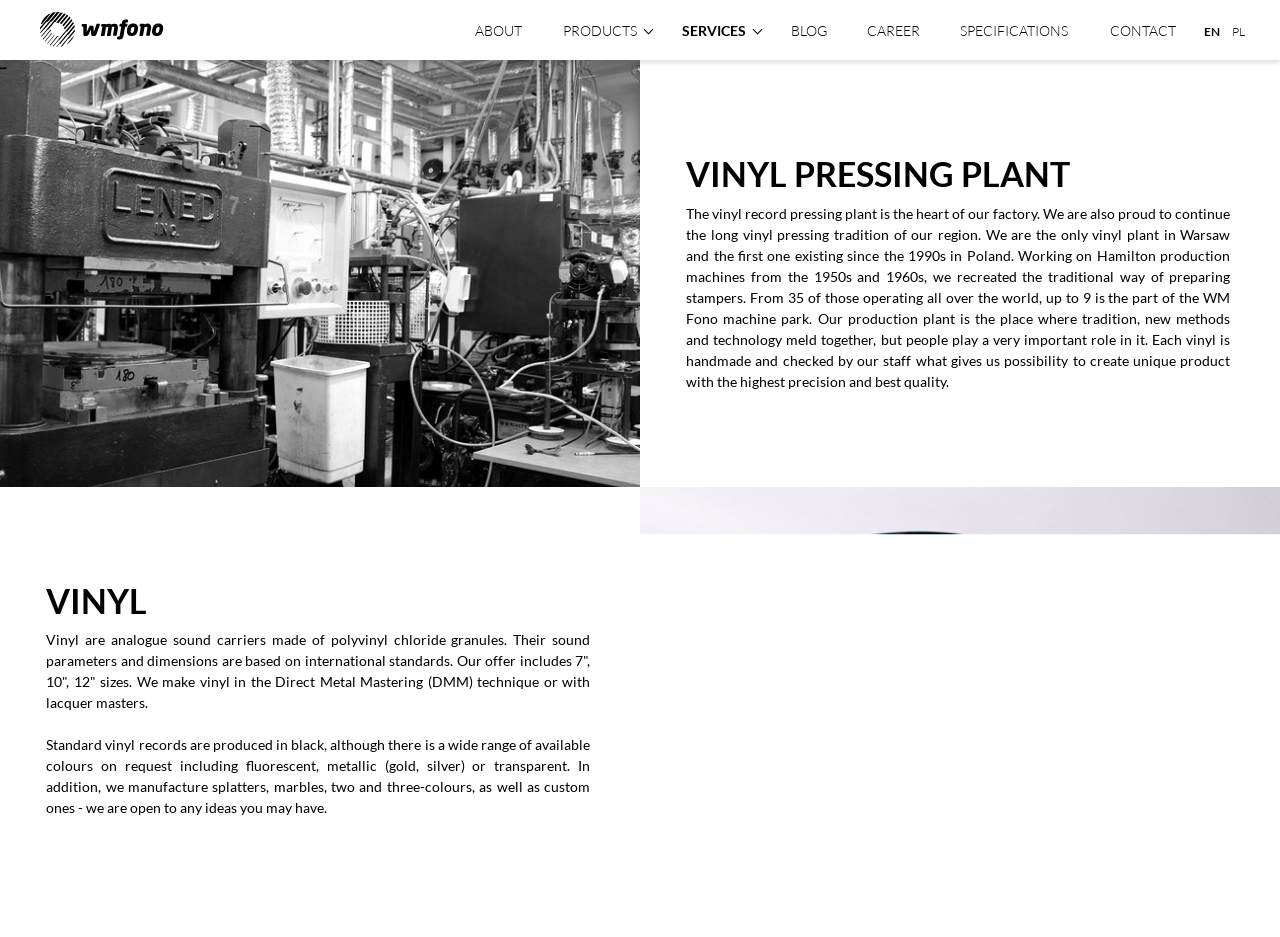Given the element description "alt="WM FONO"", identify the bounding box of the corresponding UI element.

[0.031, 0.013, 0.129, 0.05]